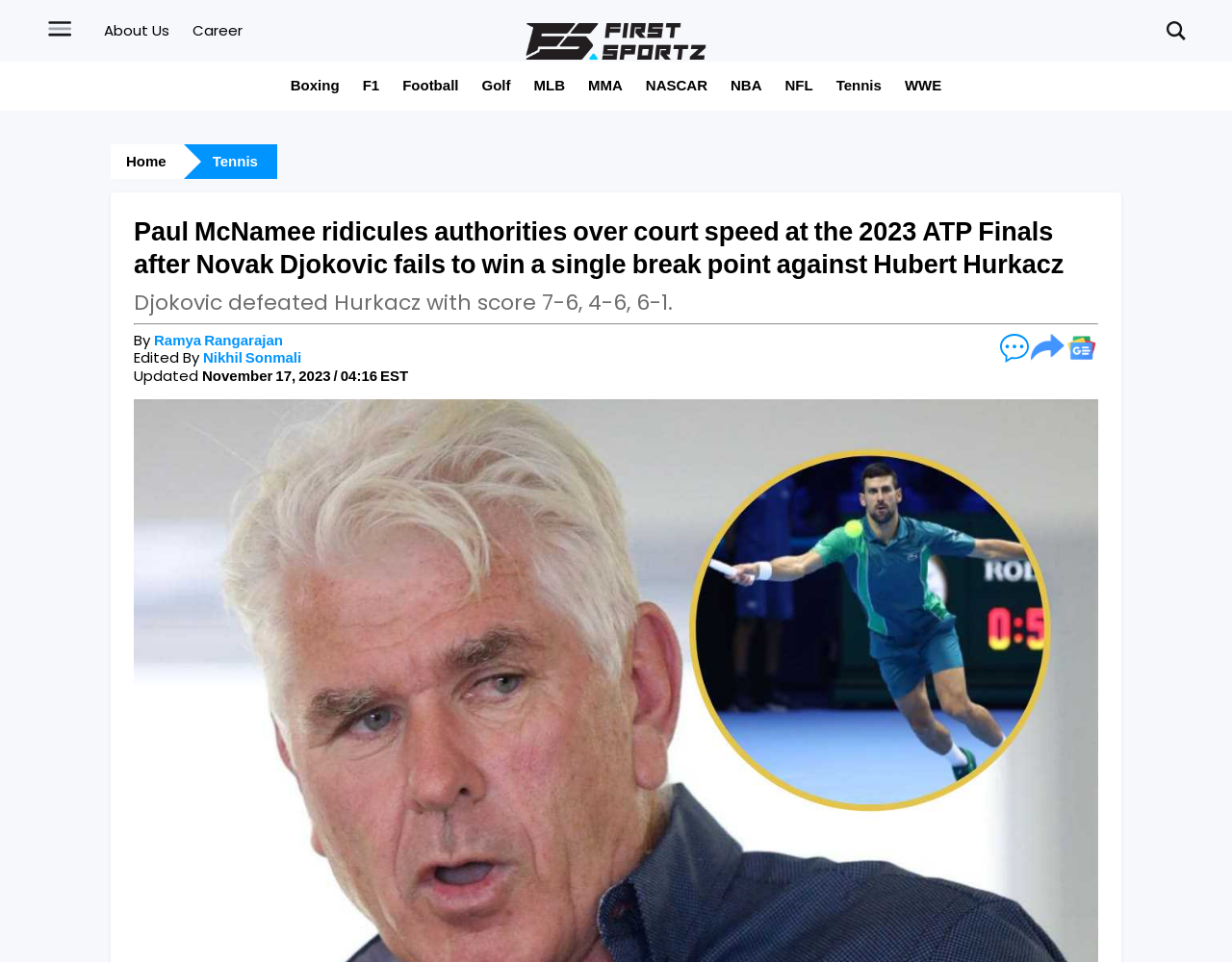Please determine the bounding box coordinates of the element to click on in order to accomplish the following task: "Read the article by Ramya Rangarajan". Ensure the coordinates are four float numbers ranging from 0 to 1, i.e., [left, top, right, bottom].

[0.125, 0.343, 0.23, 0.364]